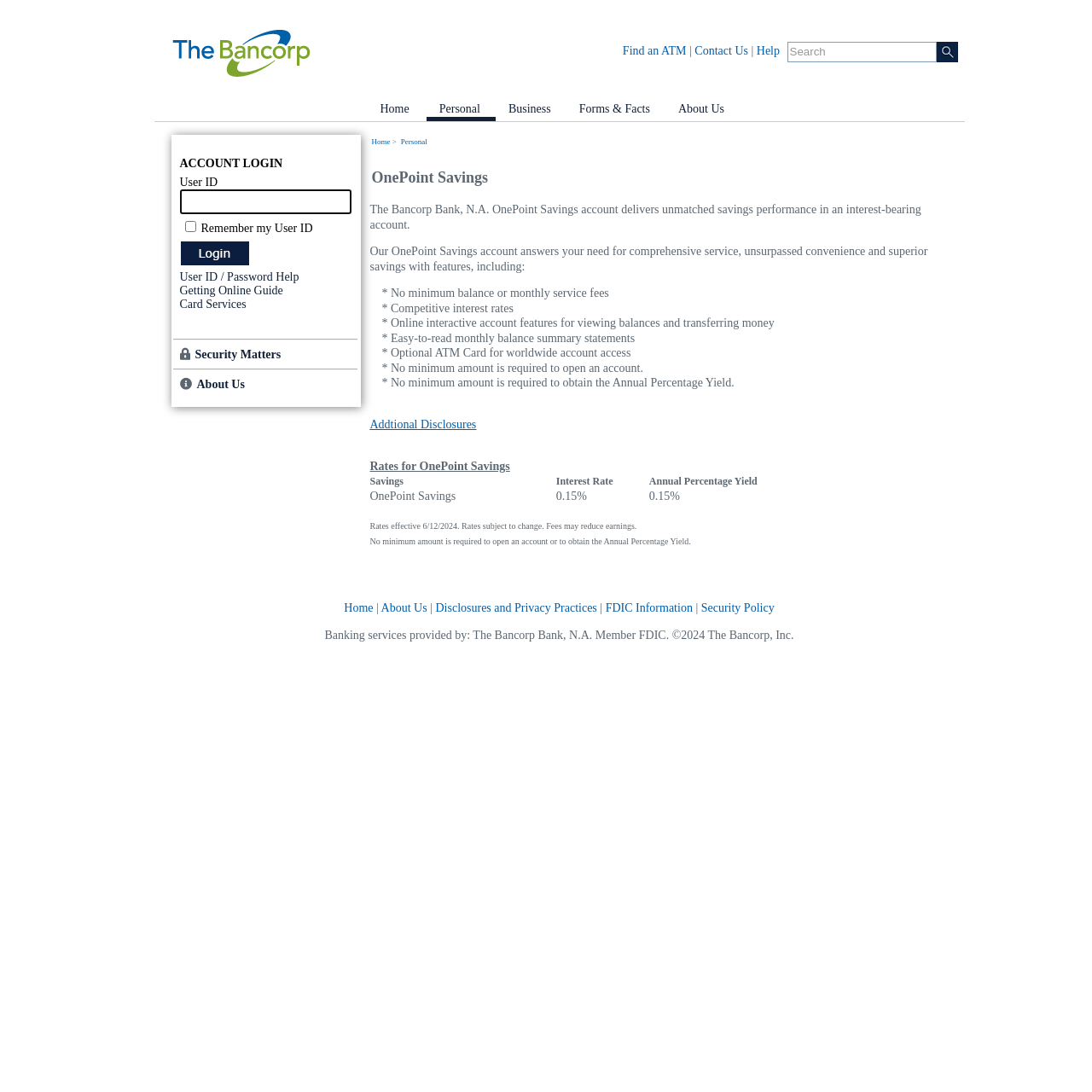Determine the bounding box coordinates of the section I need to click to execute the following instruction: "Click the 'Submit' button". Provide the coordinates as four float numbers between 0 and 1, i.e., [left, top, right, bottom].

[0.857, 0.038, 0.877, 0.057]